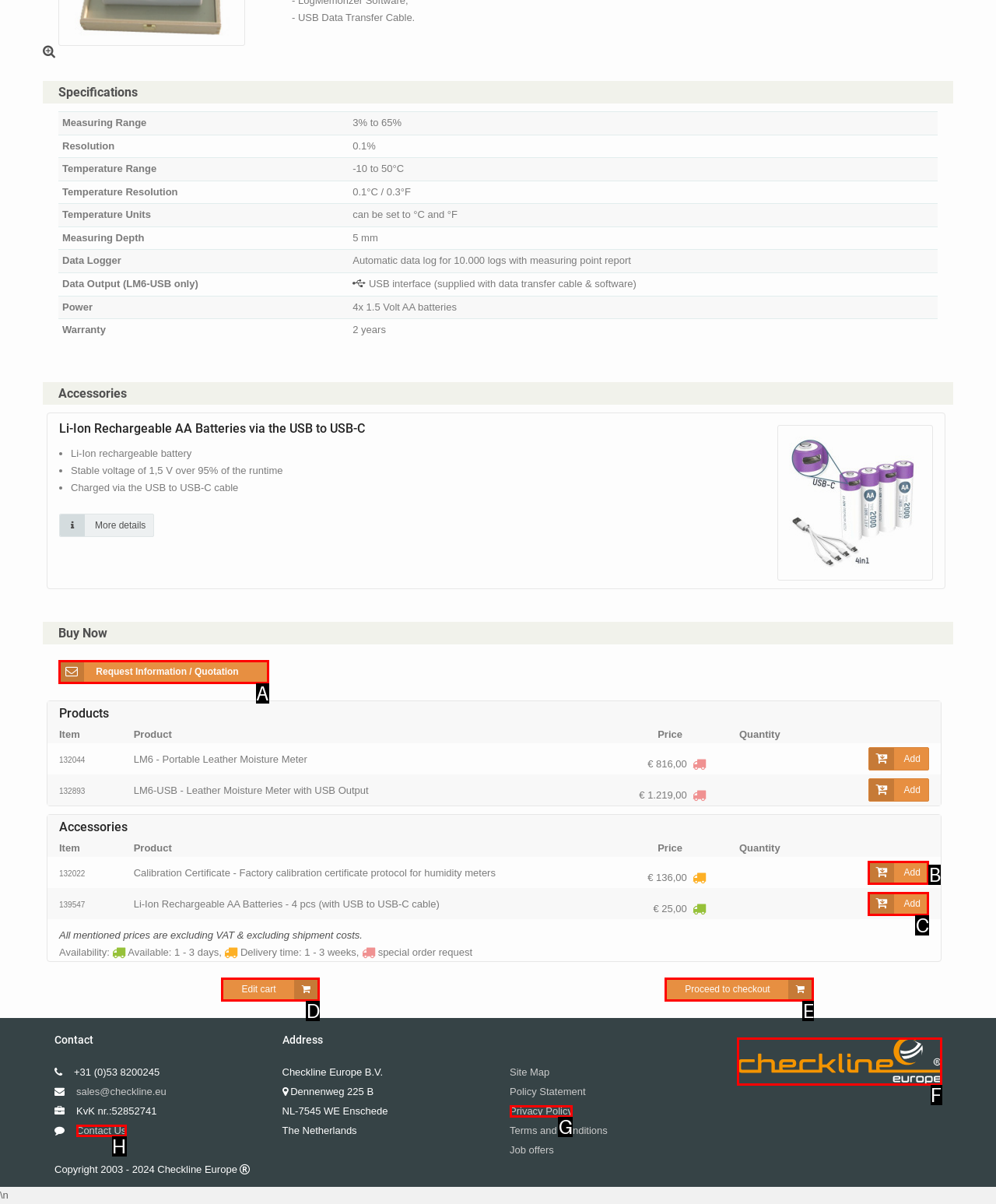Determine which option matches the element description: Add
Answer using the letter of the correct option.

B